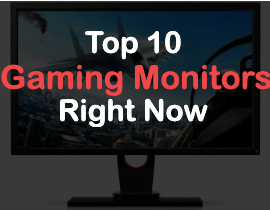What type of graphics is hinted at in the backdrop?
Based on the image, answer the question in a detailed manner.

The backdrop of the image hints at advanced graphics, which aligns with the needs of modern gaming enthusiasts. This suggests that the gaming monitors being featured are capable of handling high-quality graphics.